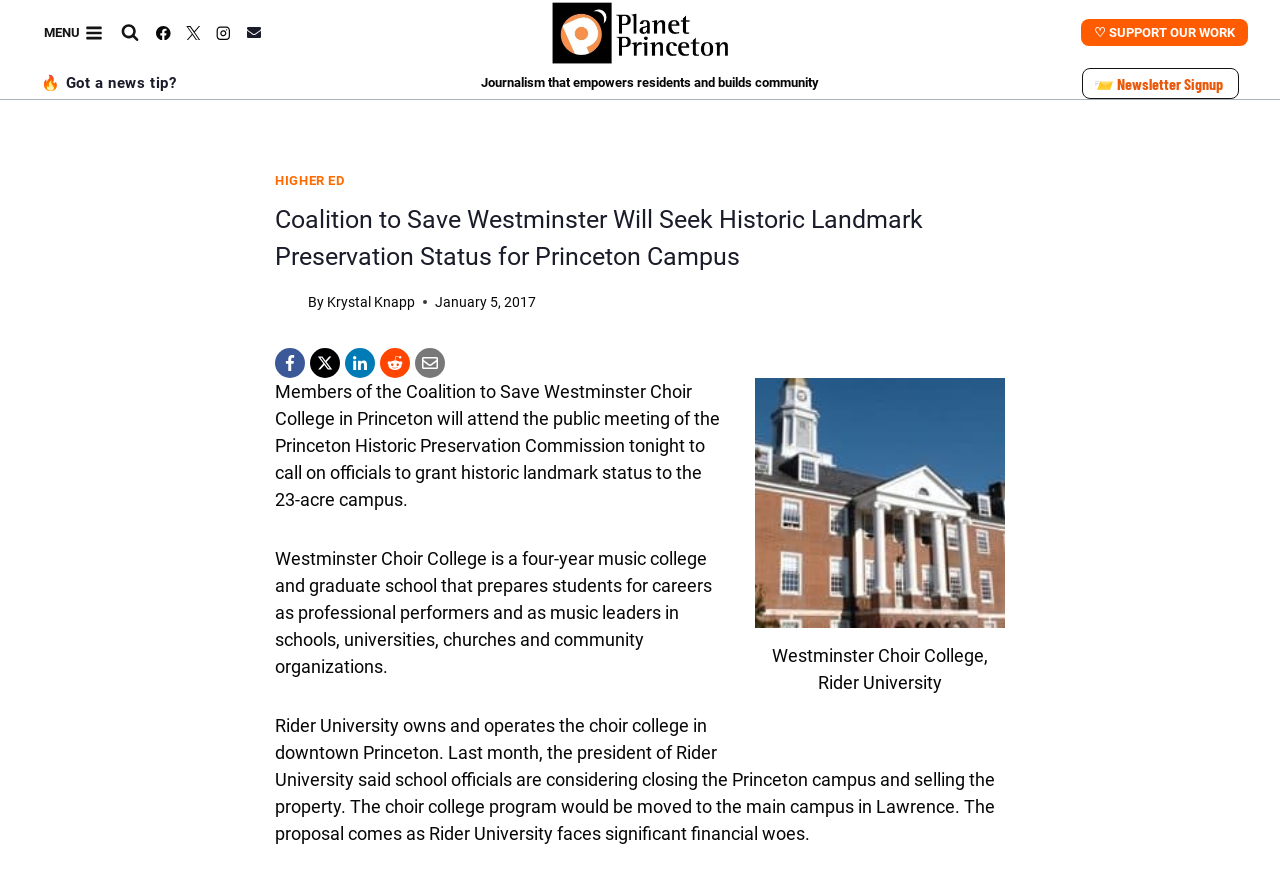Can you extract the headline from the webpage for me?

Coalition to Save Westminster Will Seek Historic Landmark Preservation Status for Princeton Campus